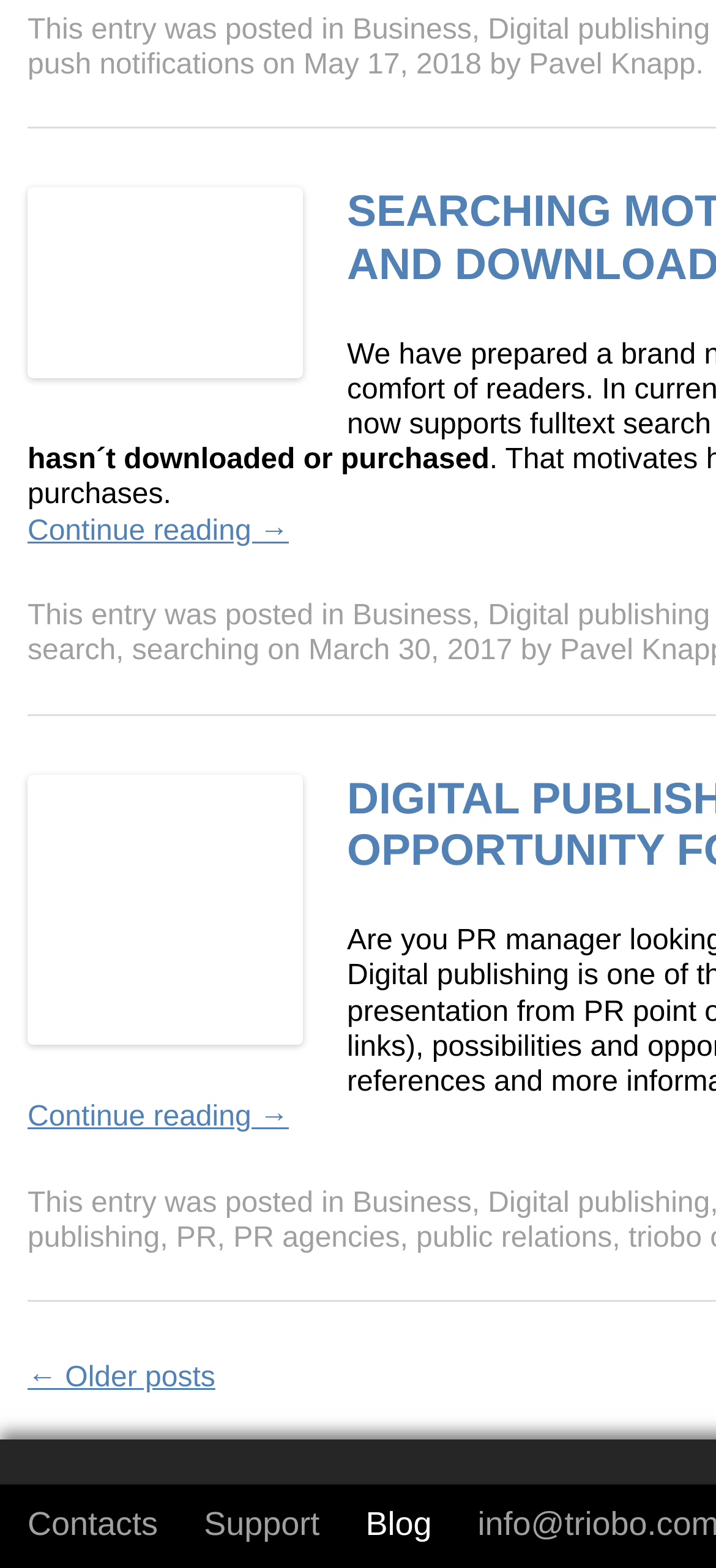Extract the bounding box coordinates for the described element: "Digital publishing". The coordinates should be represented as four float numbers between 0 and 1: [left, top, right, bottom].

[0.681, 0.757, 0.992, 0.777]